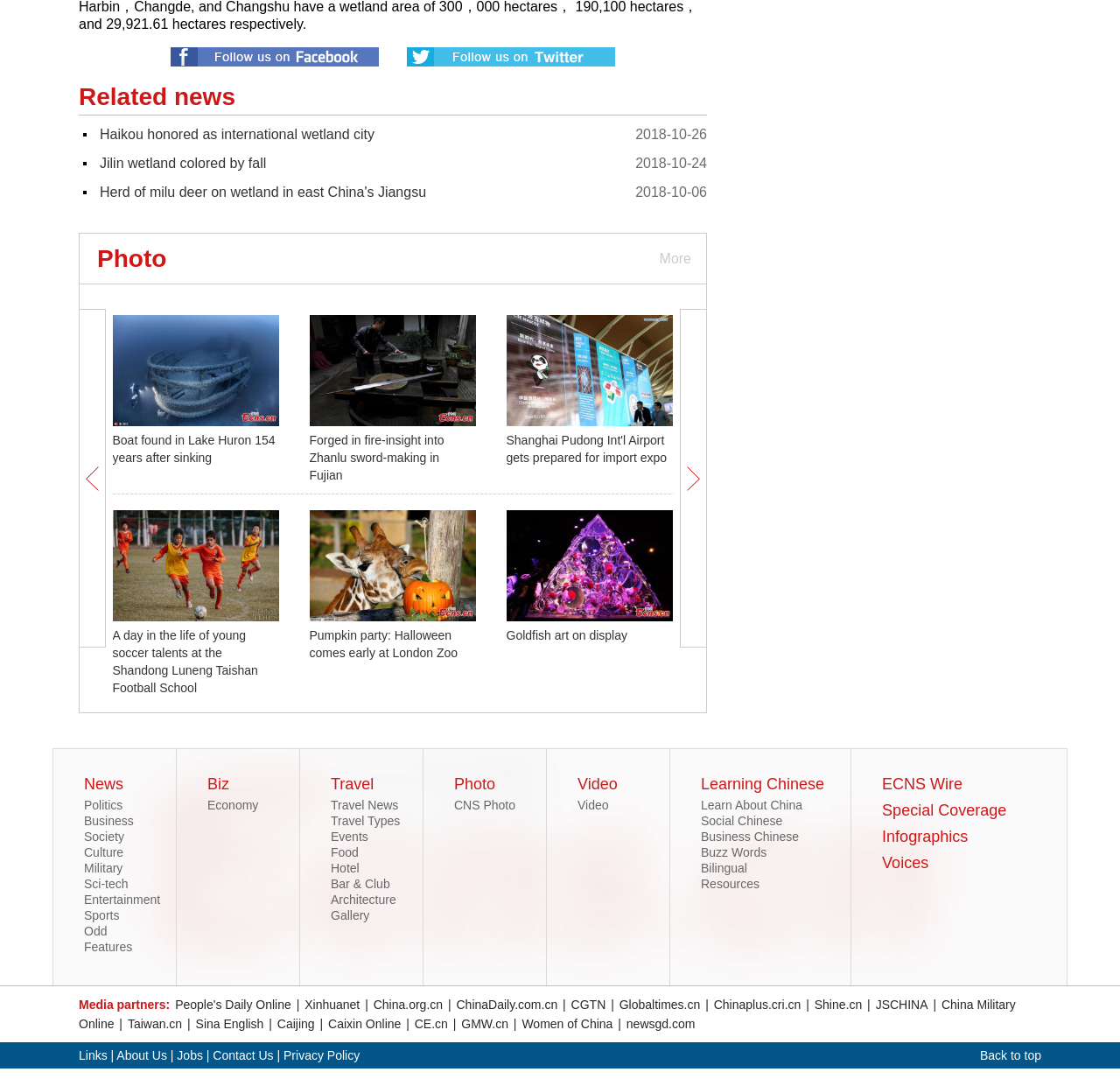Please specify the bounding box coordinates of the element that should be clicked to execute the given instruction: 'Browse the 'Related news' section'. Ensure the coordinates are four float numbers between 0 and 1, expressed as [left, top, right, bottom].

[0.07, 0.078, 0.631, 0.107]